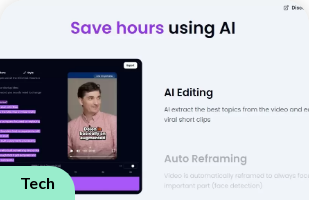Detail every aspect of the image in your description.

The image showcases a modern, sleek user interface highlighting an AI-powered editing tool designed to save users time. Central to the design is a prominent text that reads "Save hours using AI," emphasizing the efficiency this tool promises. Below this, the tool is described as capable of "AI Editing," which features advanced capabilities to extract key themes from videos and create engaging short clips ideal for social media. 

Additionally, a functionality labeled "Auto Reframing" is noted, indicating that the video will be smartly adjusted to focus on the most important elements, such as faces, ensuring viewers always see what matters most. The overall color scheme and layout reflects a contemporary tech aesthetic, making it appealing and user-friendly. In the bottom-left corner of the image, a label reading "Tech" categorizes the tool, positioning it within the technological sphere of tools and applications available for users interested in video editing.